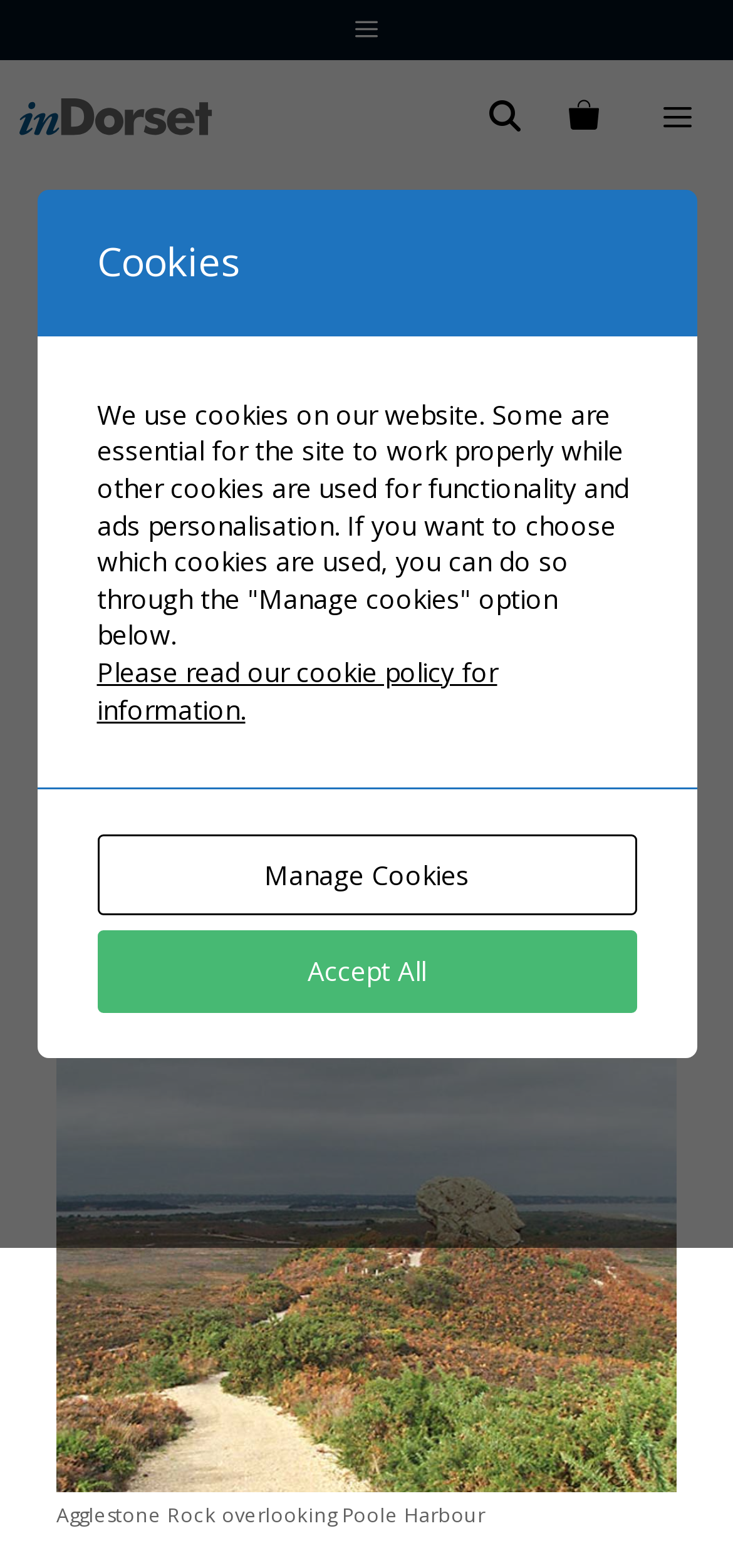Can you find the bounding box coordinates of the area I should click to execute the following instruction: "Go to the home page"?

[0.077, 0.17, 0.179, 0.193]